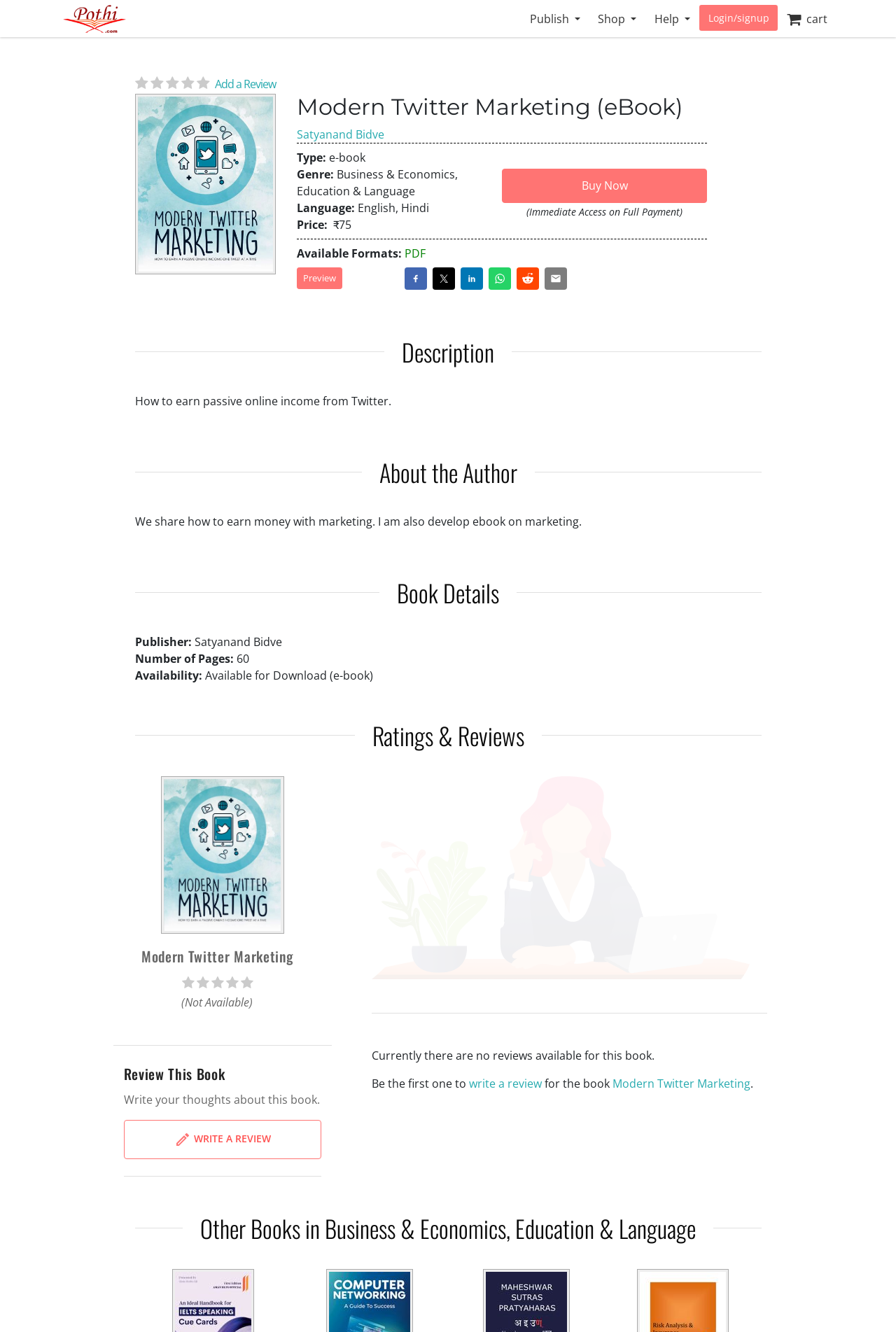Locate the bounding box coordinates of the clickable area to execute the instruction: "Click the 'Preview' link". Provide the coordinates as four float numbers between 0 and 1, represented as [left, top, right, bottom].

[0.331, 0.201, 0.382, 0.217]